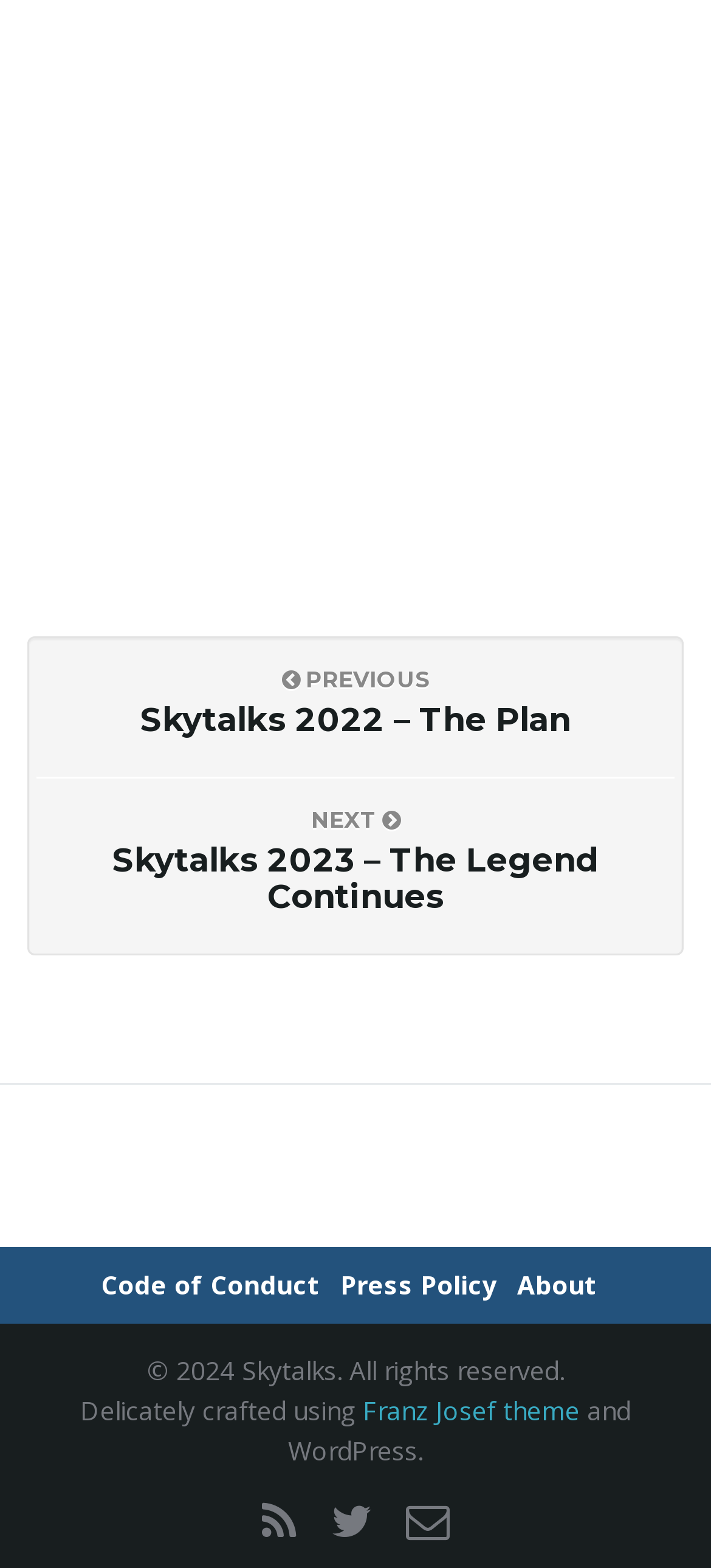What are the three links at the bottom of the page?
Provide a comprehensive and detailed answer to the question.

I found the three links at the bottom of the page by looking at the link elements with the text 'Code of Conduct', 'Press Policy', and 'About' which are located near the bottom of the page.